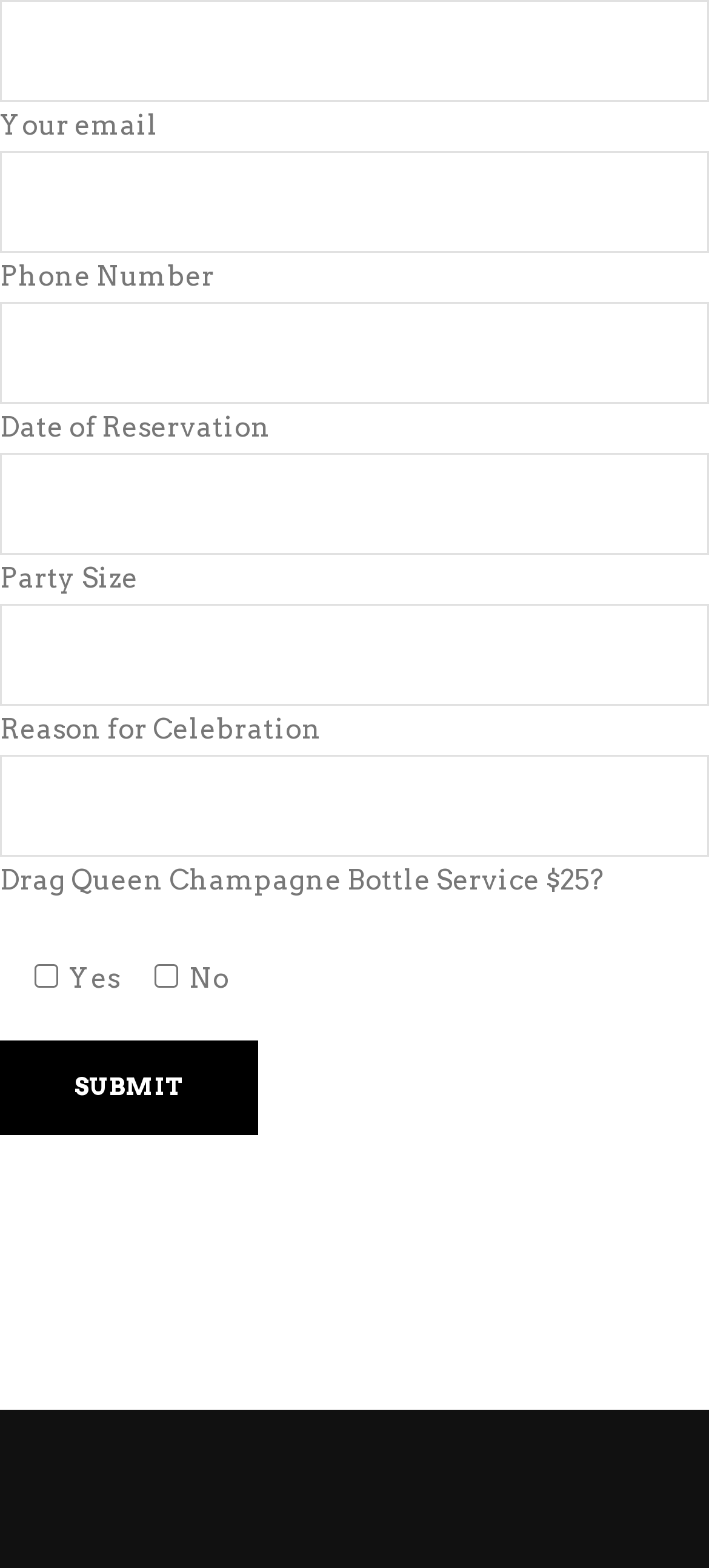Bounding box coordinates should be provided in the format (top-left x, top-left y, bottom-right x, bottom-right y) with all values between 0 and 1. Identify the bounding box for this UI element: parent_node: No name="checkbox-485[]" value="No"

[0.218, 0.615, 0.251, 0.63]